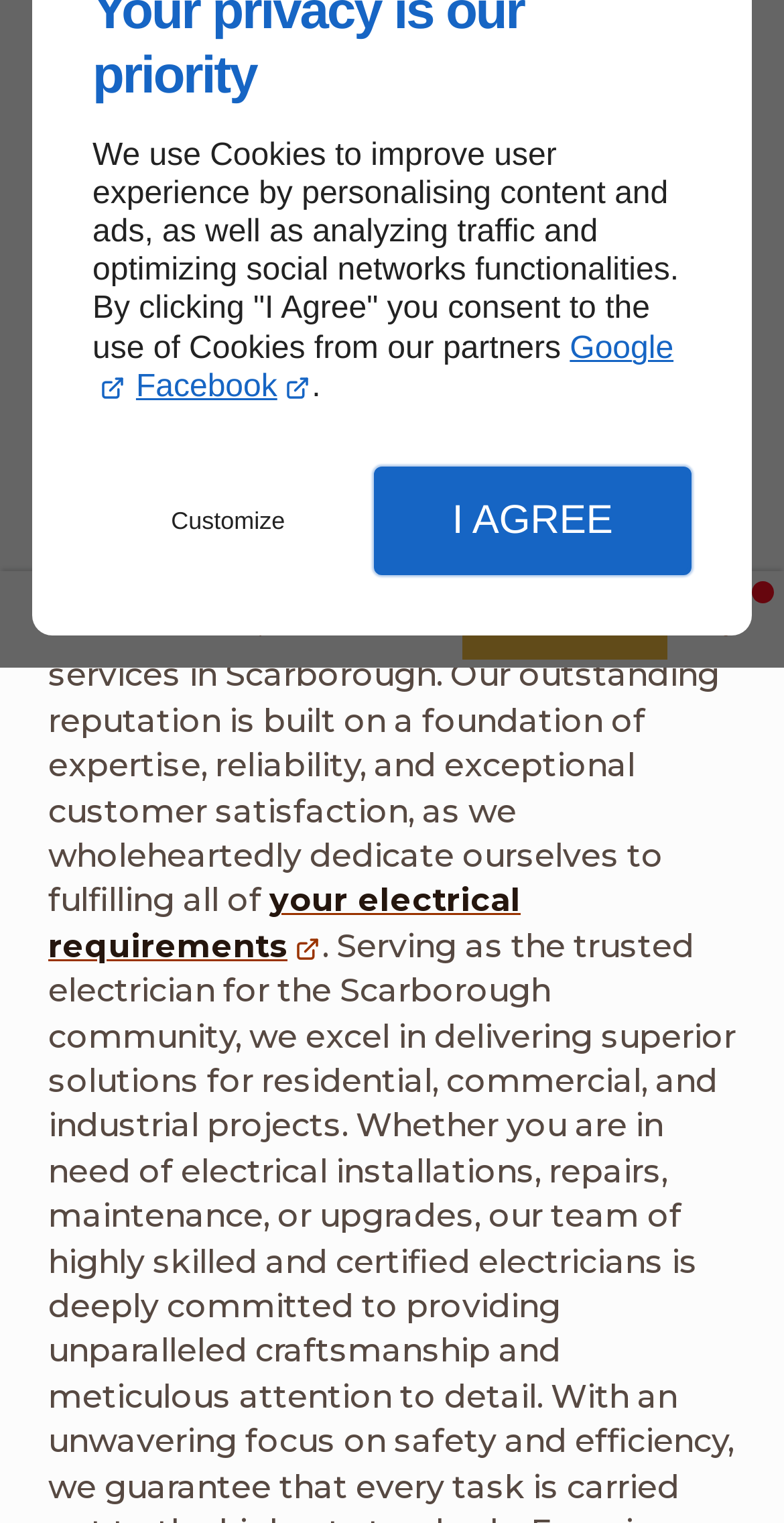Determine the bounding box for the described HTML element: "aria-label="Augment content size"". Ensure the coordinates are four float numbers between 0 and 1 in the format [left, top, right, bottom].

[0.267, 0.949, 0.355, 0.993]